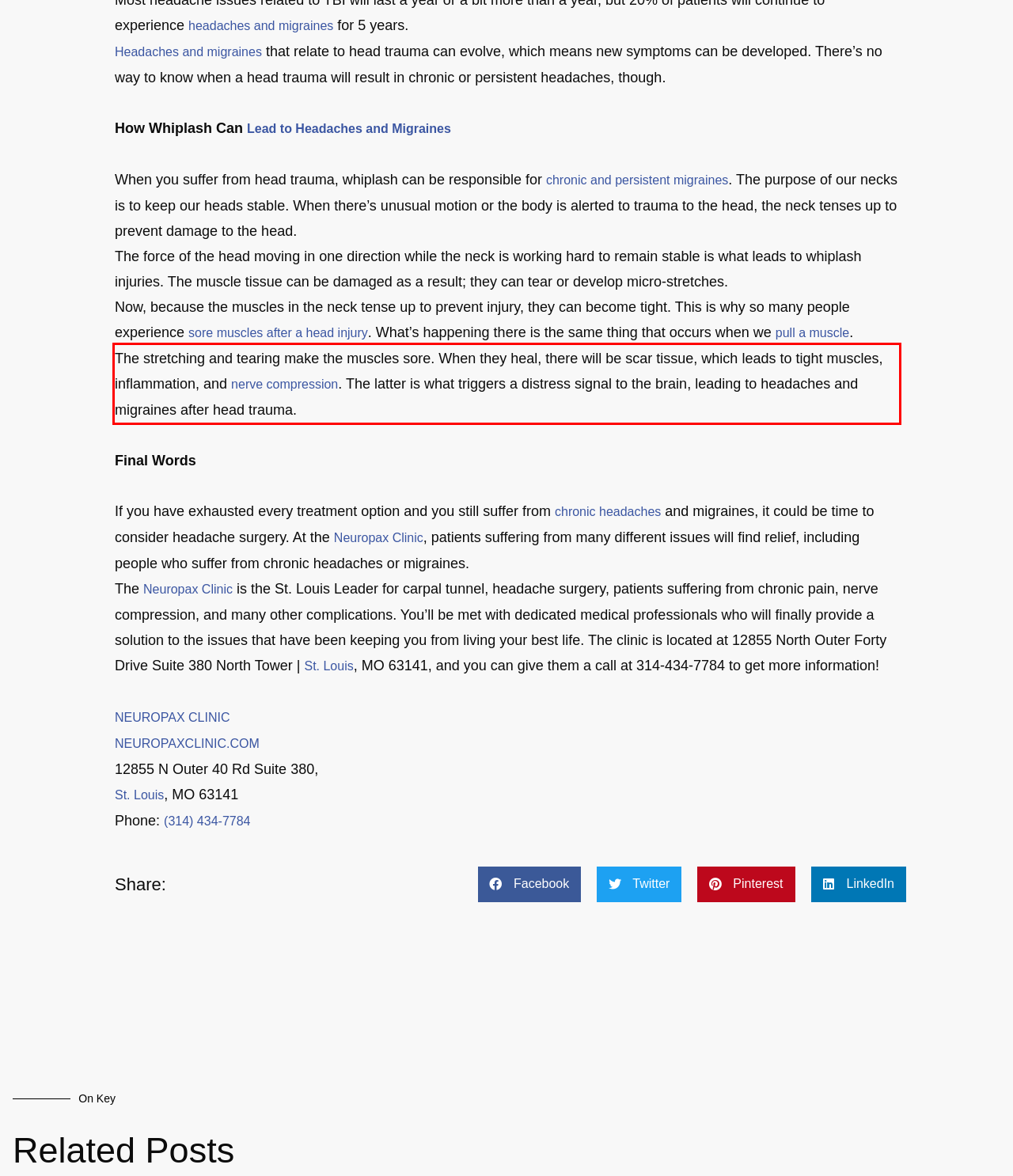You are presented with a screenshot containing a red rectangle. Extract the text found inside this red bounding box.

The stretching and tearing make the muscles sore. When they heal, there will be scar tissue, which leads to tight muscles, inflammation, and nerve compression. The latter is what triggers a distress signal to the brain, leading to headaches and migraines after head trauma.